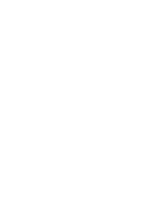Is the sheet music part of a curated selection?
Please give a well-detailed answer to the question.

The presentation of the sheet music suggests that it is part of a curated selection aimed at engaging learners with classic compositions, implying that it has been carefully chosen to meet the needs of piano students.